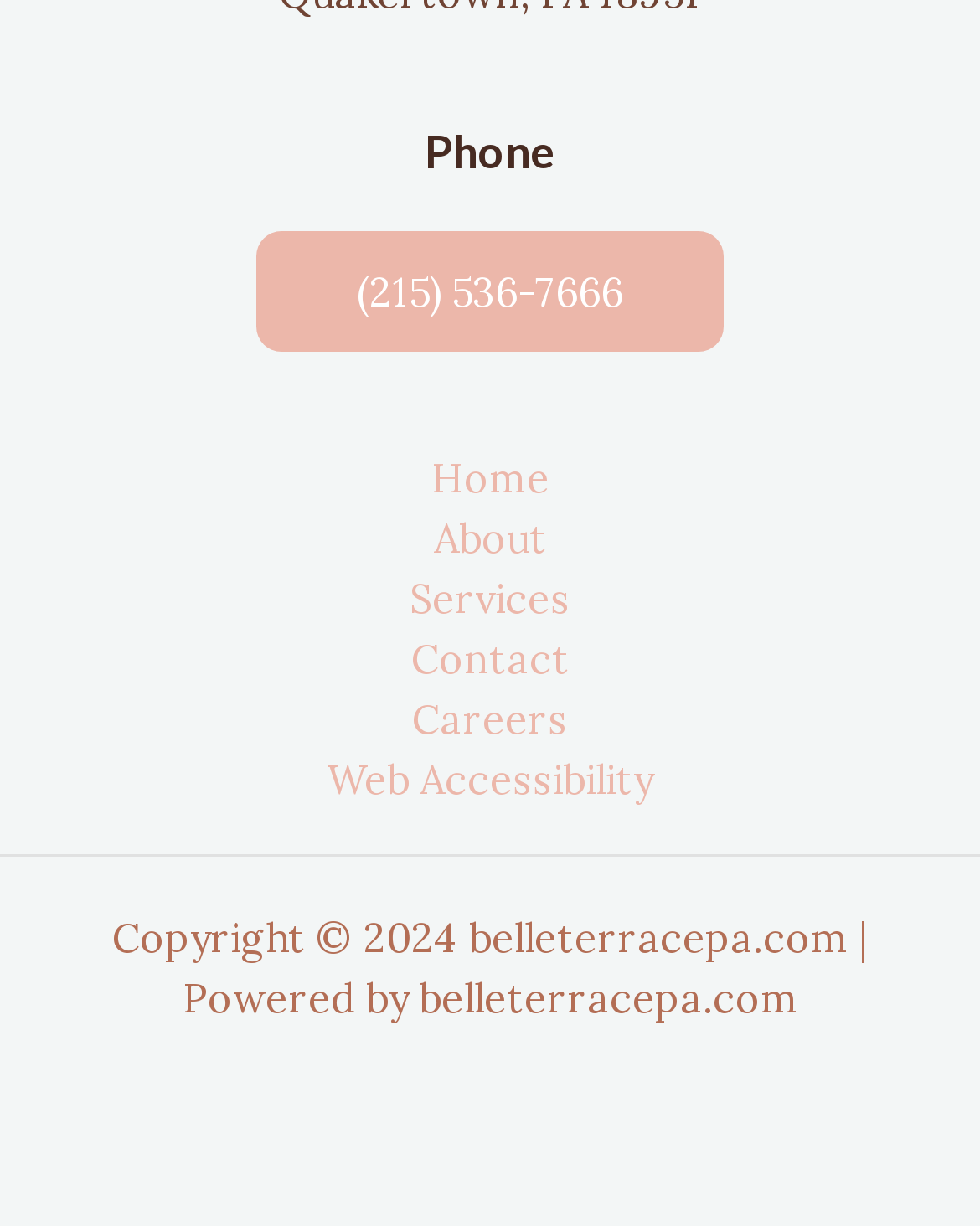Please answer the following question using a single word or phrase: What is the domain name of the website?

belleterracepa.com